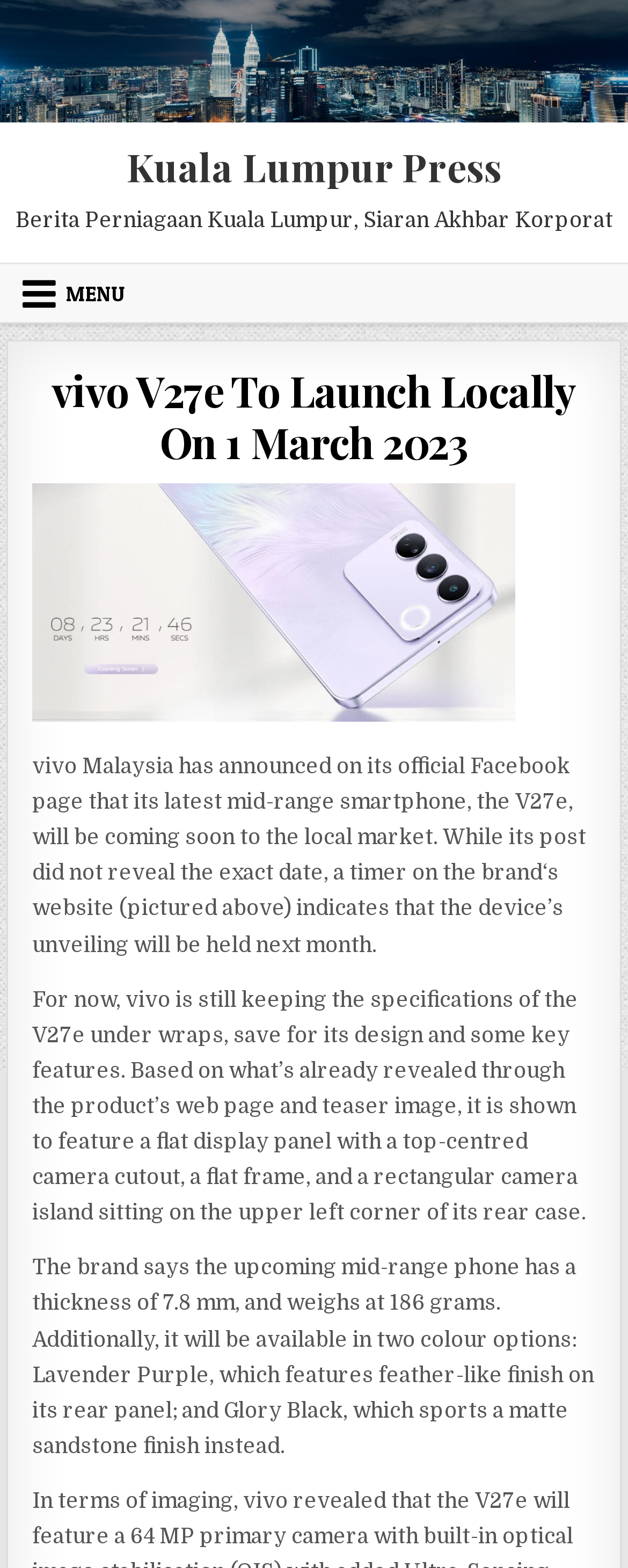Kindly respond to the following question with a single word or a brief phrase: 
What is the brand of the upcoming mid-range smartphone?

vivo